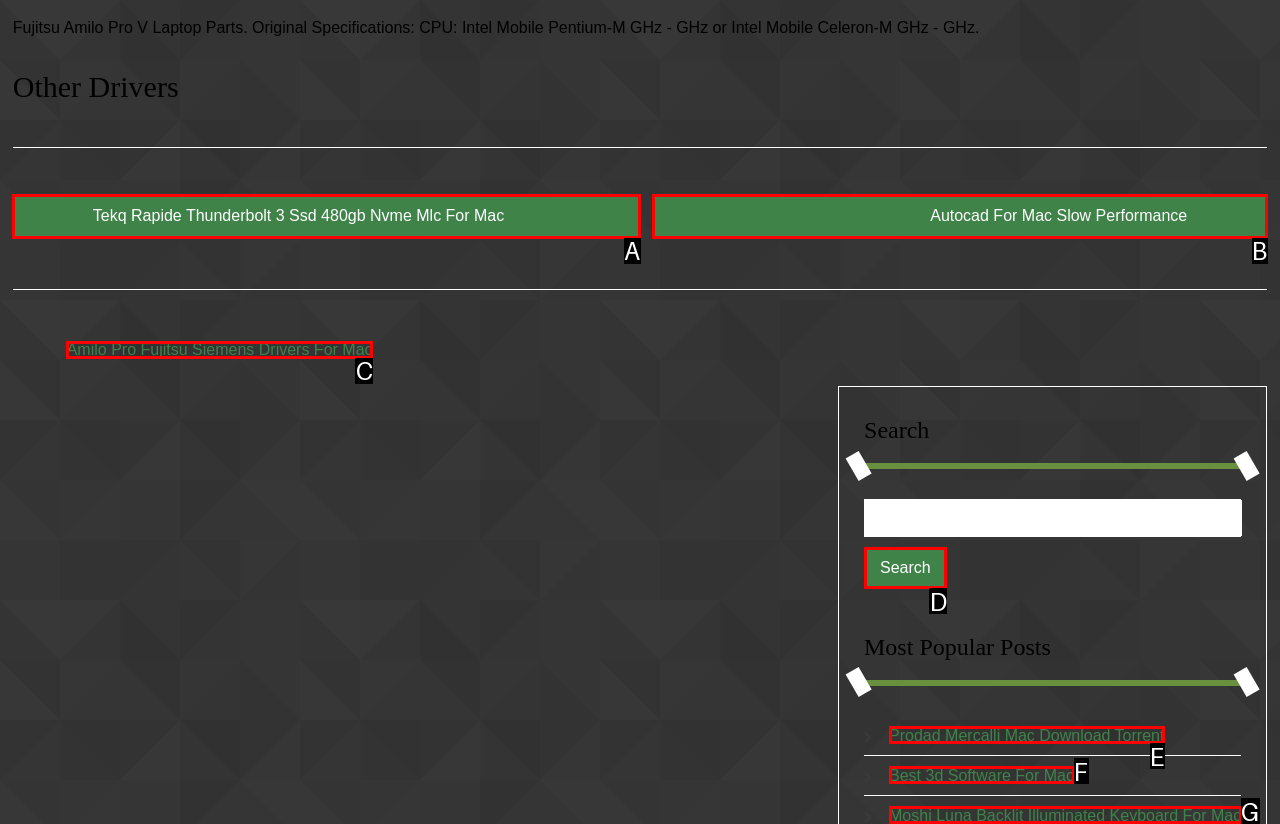Which HTML element fits the description: Prodad Mercalli Mac Download Torrent? Respond with the letter of the appropriate option directly.

E